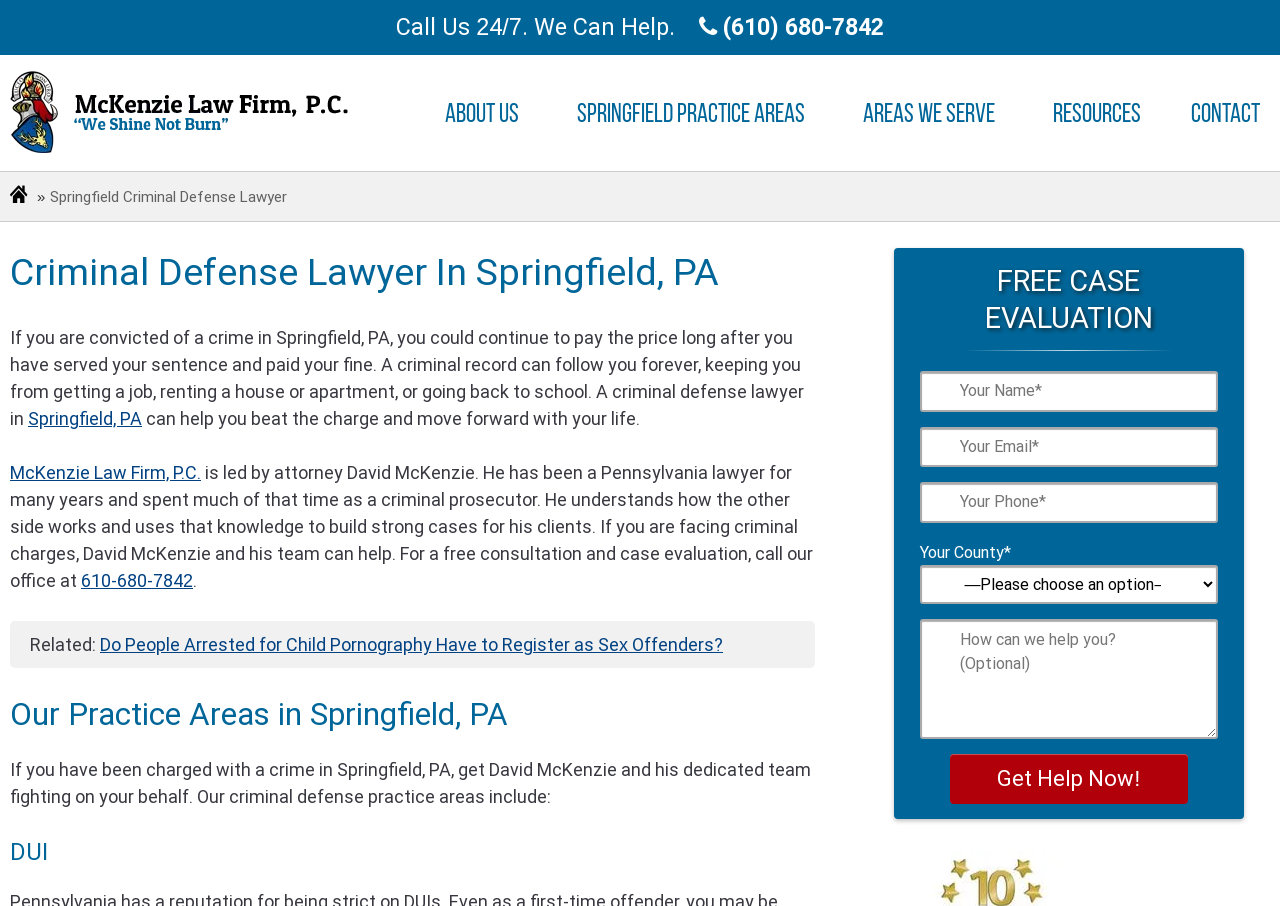Locate the bounding box coordinates of the element that should be clicked to fulfill the instruction: "Learn about the law offices".

[0.008, 0.13, 0.273, 0.179]